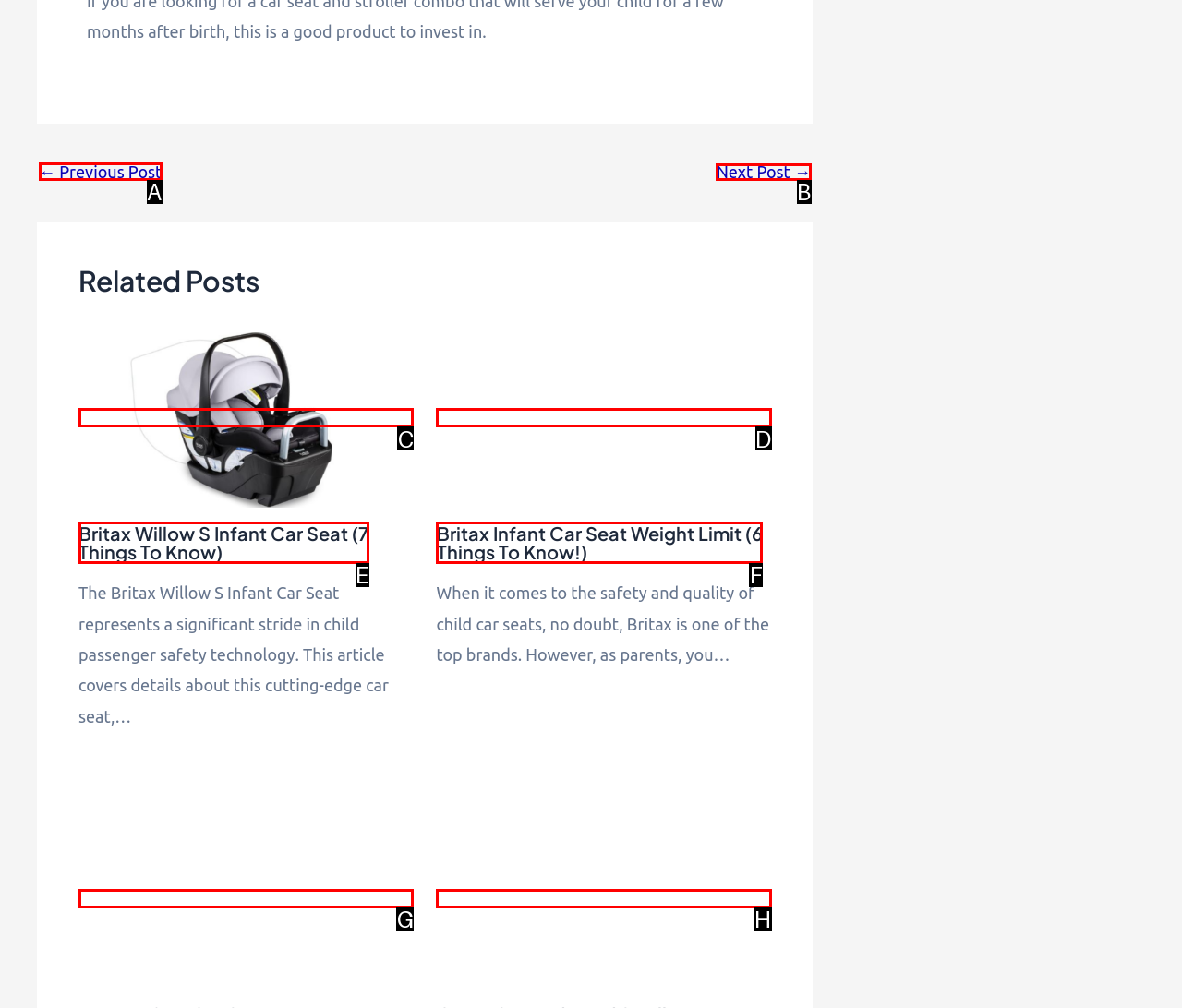Determine which HTML element to click on in order to complete the action: Go to previous post.
Reply with the letter of the selected option.

A